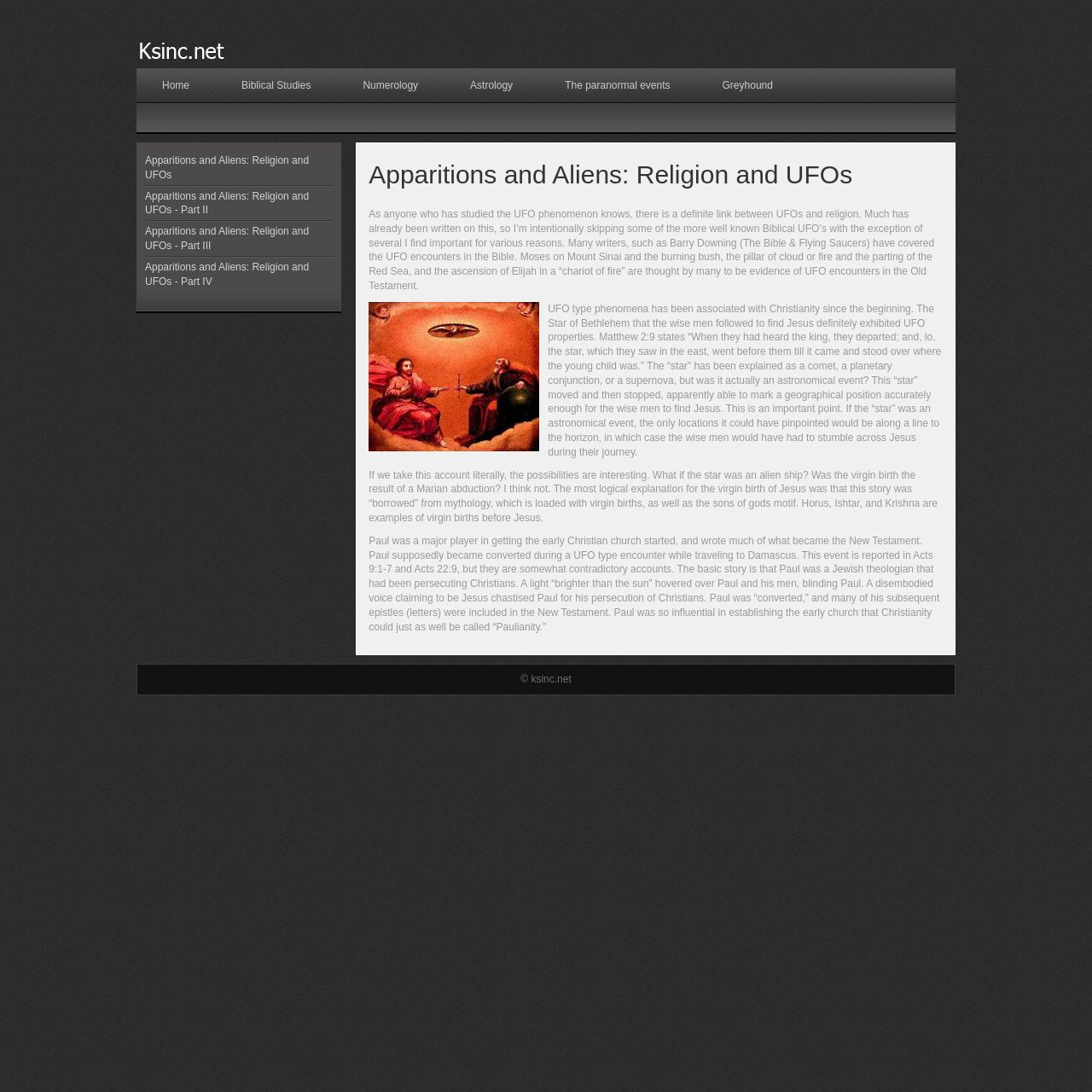Predict the bounding box of the UI element that fits this description: "Numerology".

[0.309, 0.062, 0.406, 0.094]